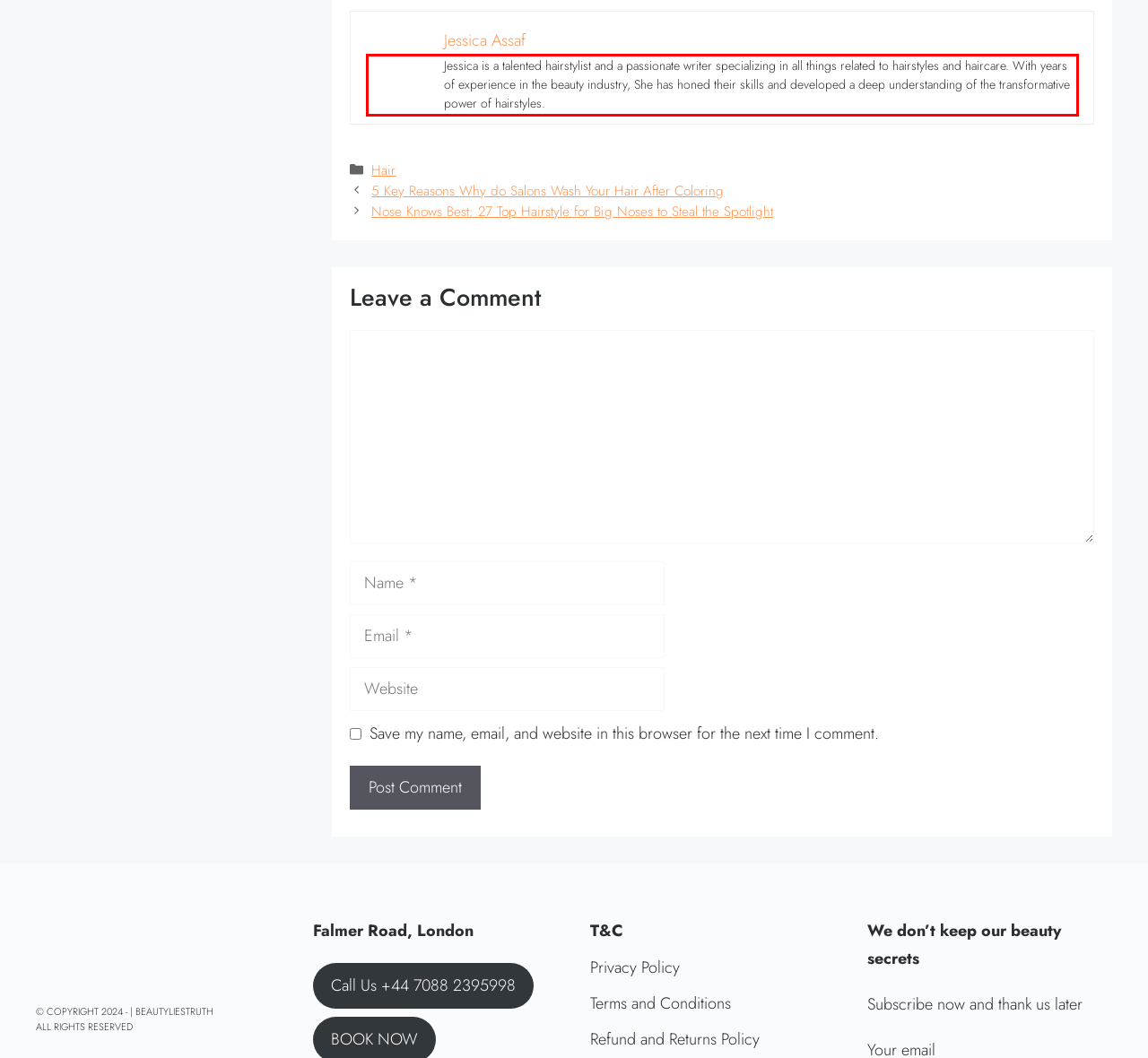Using the provided webpage screenshot, recognize the text content in the area marked by the red bounding box.

Jessica is a talented hairstylist and a passionate writer specializing in all things related to hairstyles and haircare. With years of experience in the beauty industry, She has honed their skills and developed a deep understanding of the transformative power of hairstyles.